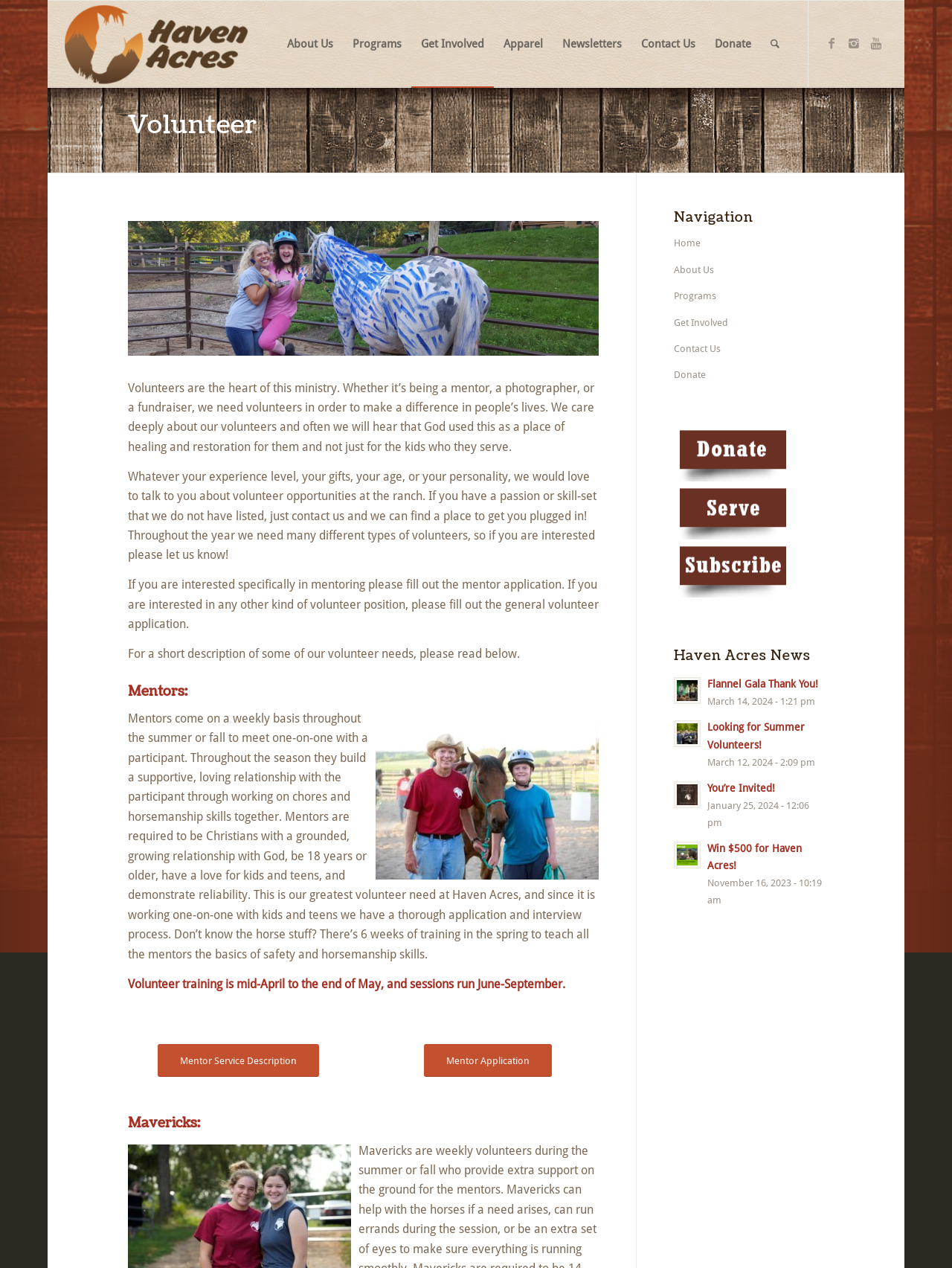Select the bounding box coordinates of the element I need to click to carry out the following instruction: "Read the 'Haven Acres News'".

[0.708, 0.512, 0.866, 0.523]